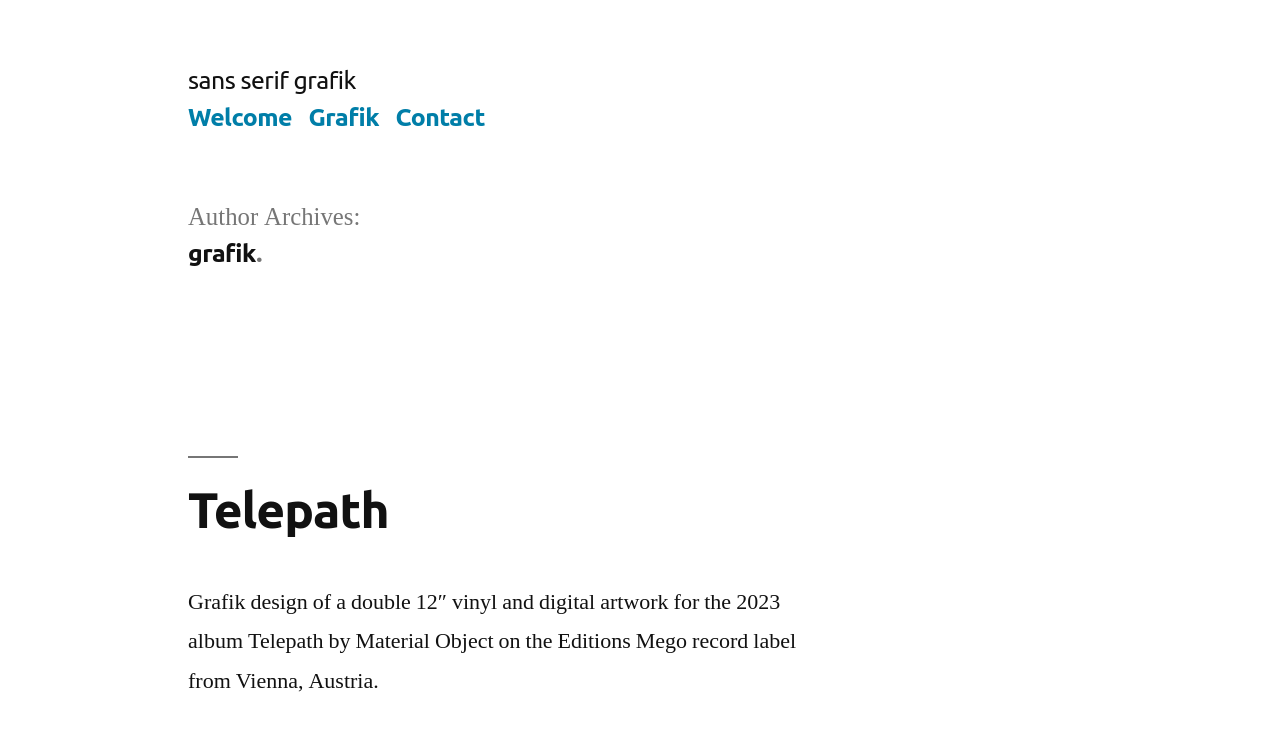What is the name of the author?
Carefully examine the image and provide a detailed answer to the question.

The answer can be found in the heading element 'Author Archives: grafik.' which is a child of the HeaderAsNonLandmark element.